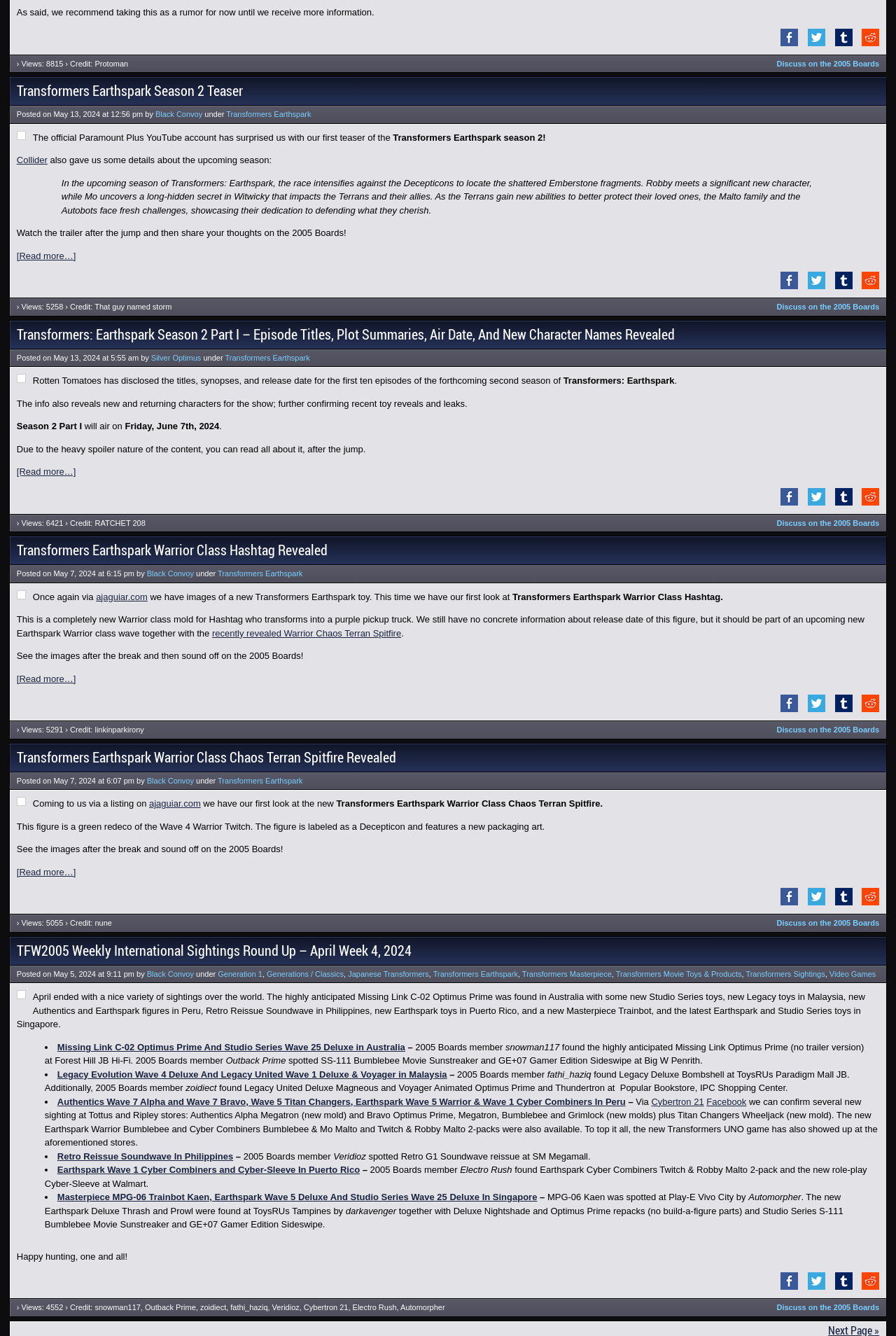Specify the bounding box coordinates of the area to click in order to follow the given instruction: "Share with followers on Twitter."

[0.894, 0.21, 0.921, 0.218]